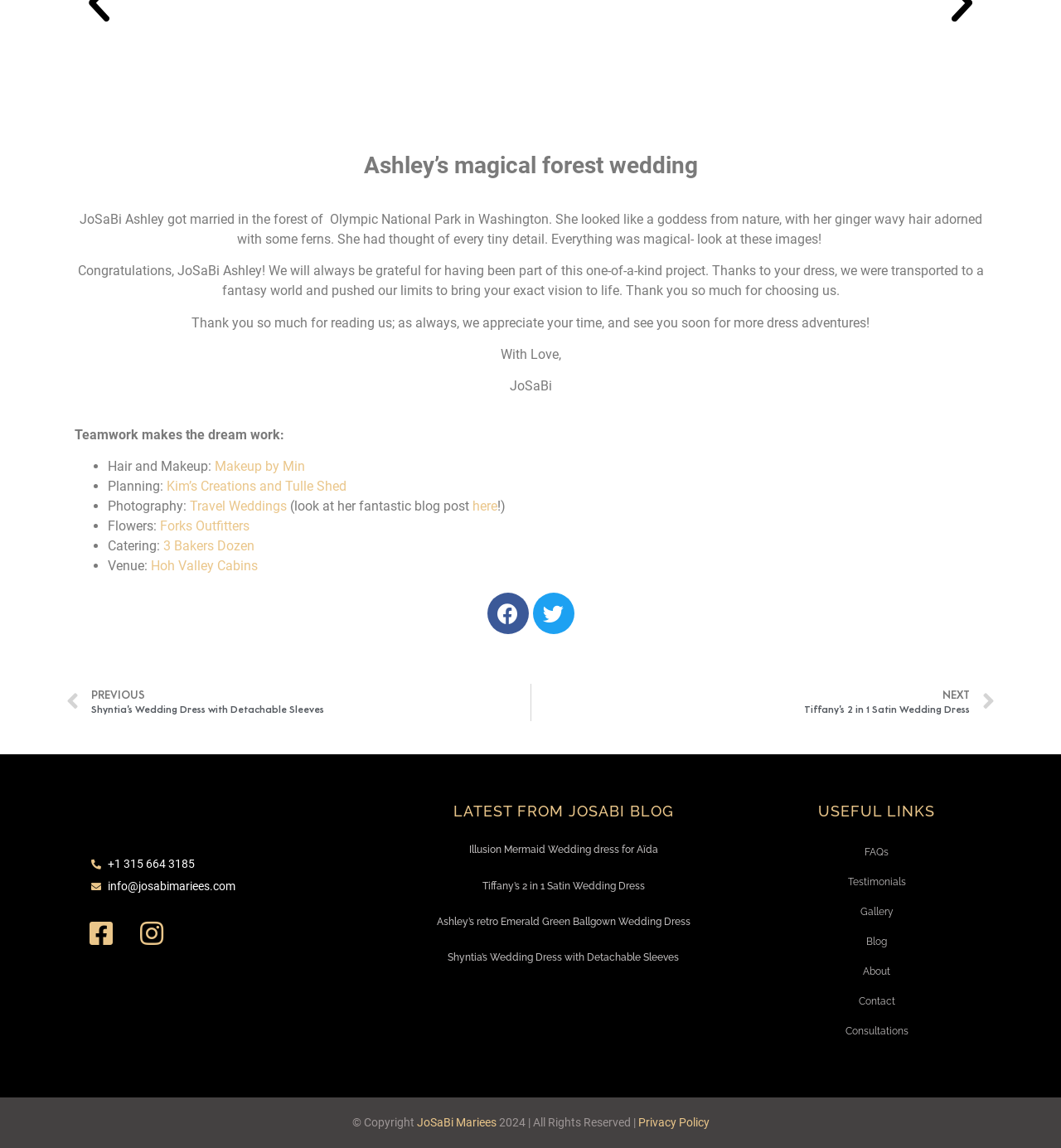Locate the bounding box coordinates of the item that should be clicked to fulfill the instruction: "Check the 'LATEST FROM JOSABI BLOG' section".

[0.352, 0.701, 0.711, 0.714]